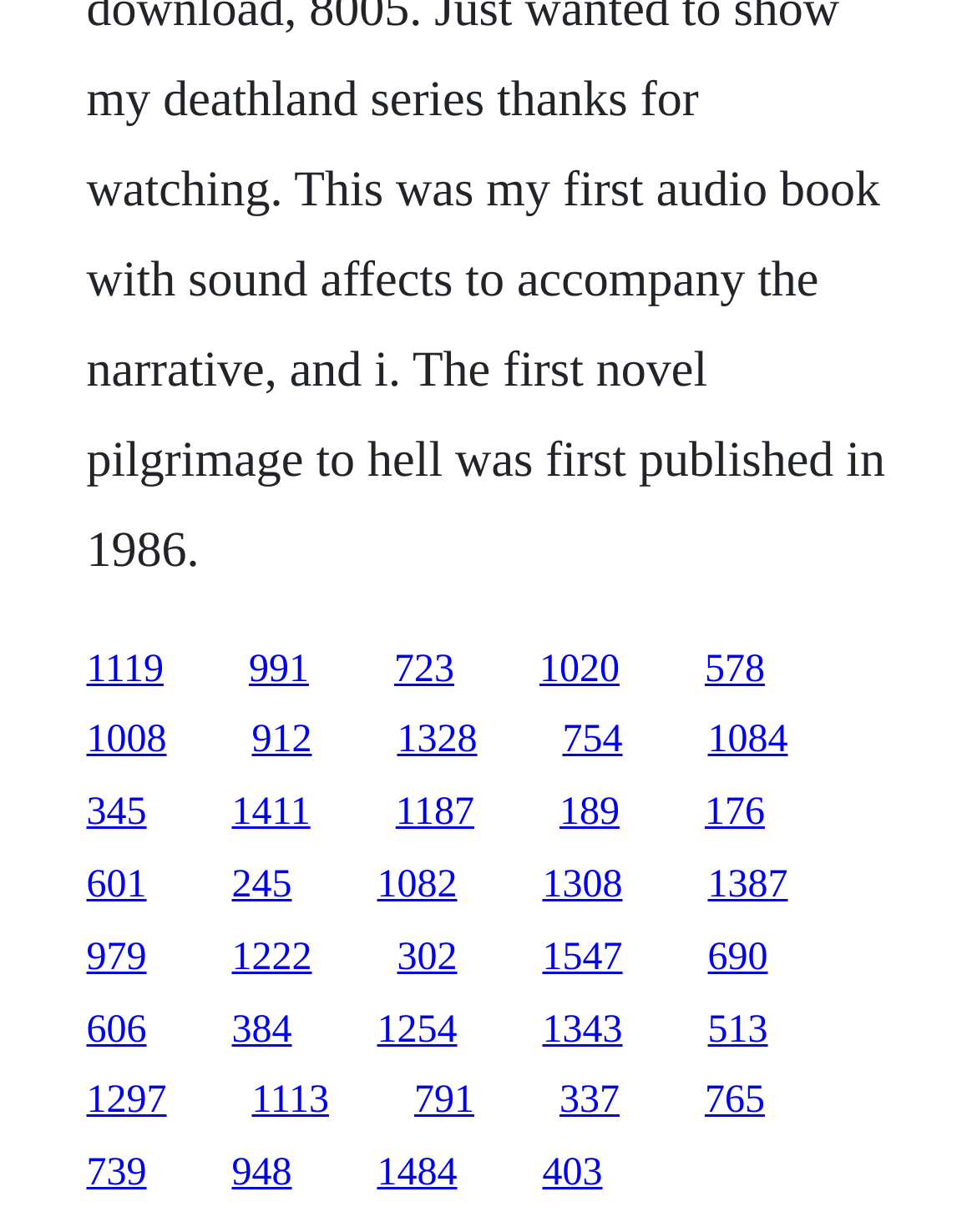Locate the bounding box coordinates of the element's region that should be clicked to carry out the following instruction: "access the fifteenth link". The coordinates need to be four float numbers between 0 and 1, i.e., [left, top, right, bottom].

[0.555, 0.701, 0.637, 0.736]